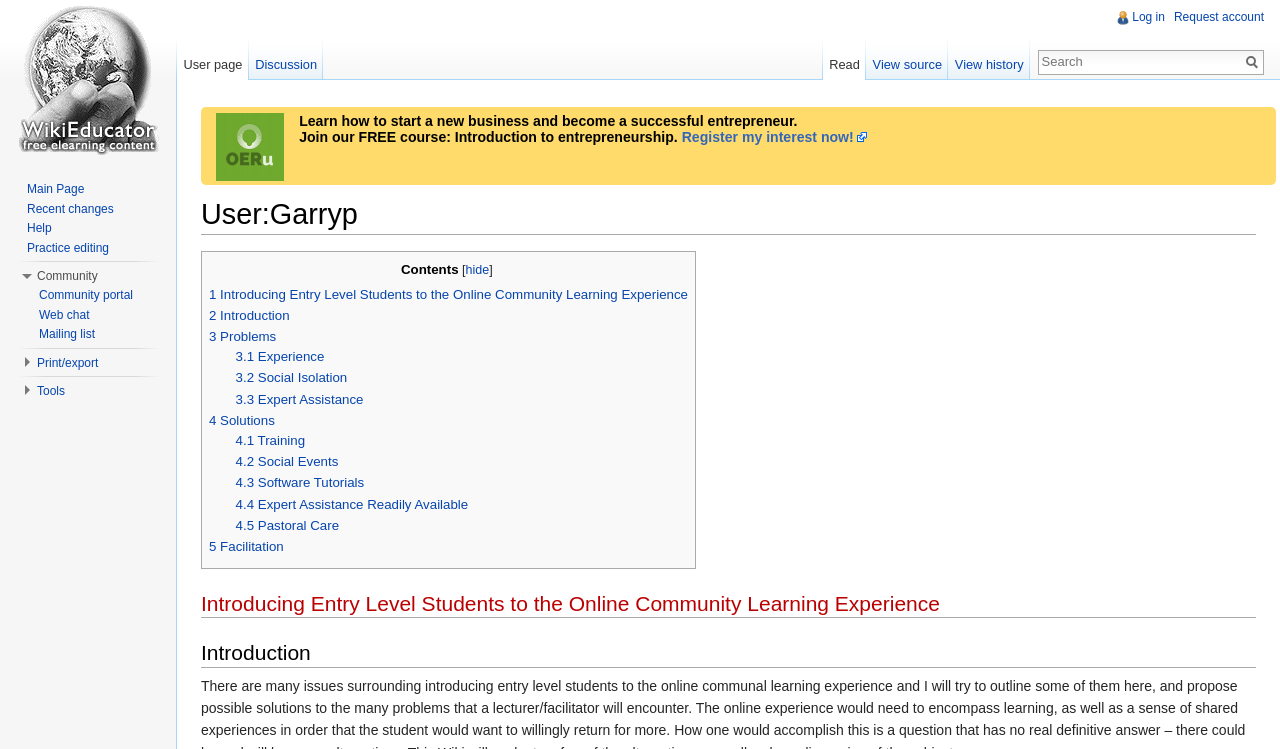Explain the contents of the webpage comprehensively.

This webpage is about User:Garryp on WikiEducator. At the top left corner, there is an OERu logo image. Below the logo, there is a heading "User:Garryp" and a "Jump to" navigation menu with links to "navigation" and "search". 

On the top right corner, there is a "Personal tools" navigation menu with links to "Log in", "Request account", and other options. 

Below the top navigation menus, there is a section with a heading "Introducing Entry Level Students to the Online Community Learning Experience" and a link to "Register my interest now!". 

The main content of the page is organized in a table layout with several sections. The first section has a heading "Contents" and links to various topics, including "Introducing Entry Level Students to the Online Community Learning Experience", "Introduction", "Problems", "Solutions", and "Facilitation". 

Each of these topics has sub-links, such as "Experience", "Social Isolation", "Expert Assistance", "Training", "Social Events", and "Software Tutorials". 

On the left side of the page, there are several navigation menus, including "Namespaces" with links to "User page" and "Discussion", "Views" with links to "Read", "View source", and "View history", and "Community" with links to "Community portal", "Web chat", and "Mailing list". 

At the bottom of the page, there are links to "Visit the main page", "Main Page", "Recent changes", "Help", and "Practice editing".